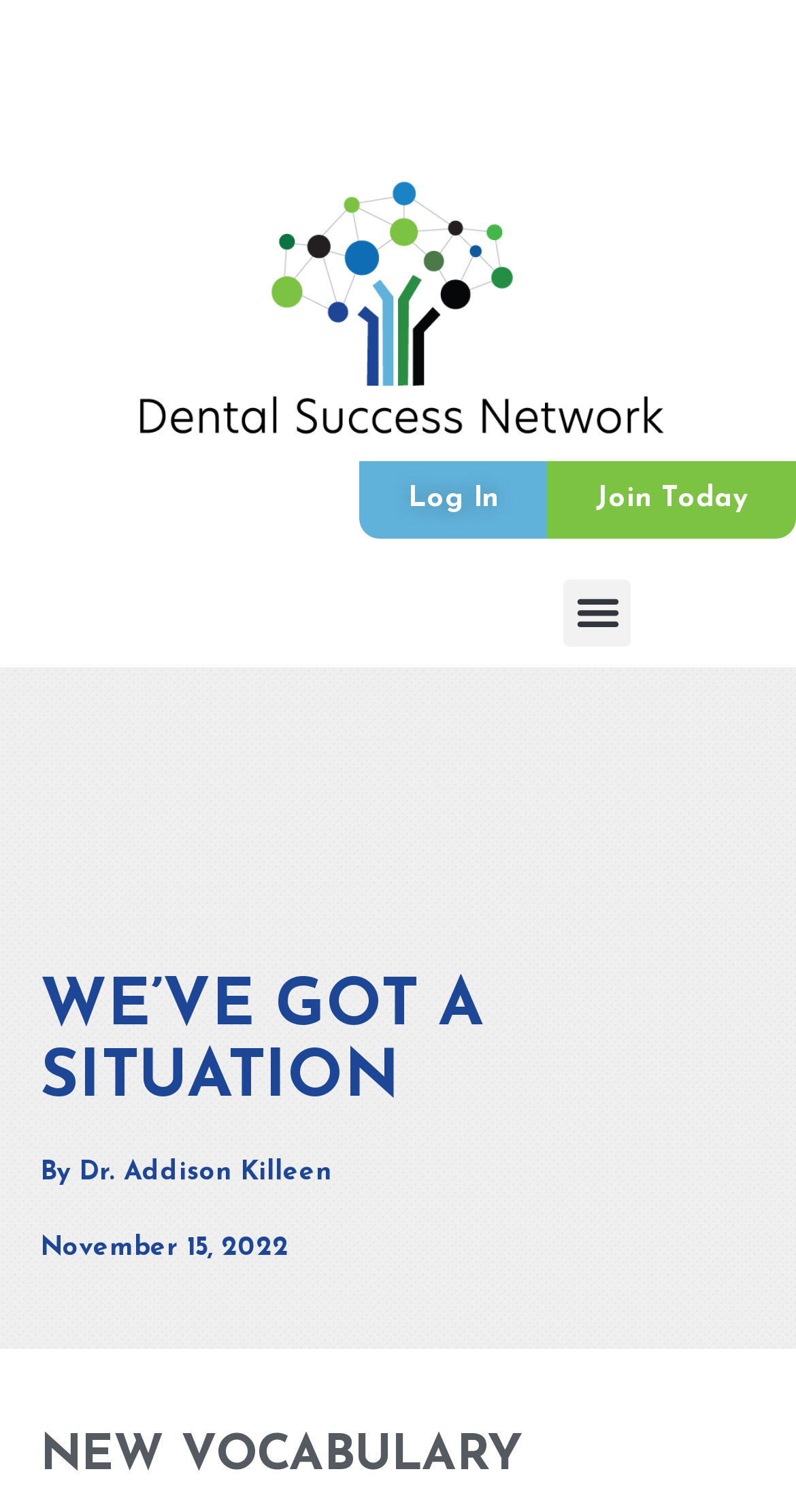Is the menu toggle button expanded?
From the screenshot, supply a one-word or short-phrase answer.

No